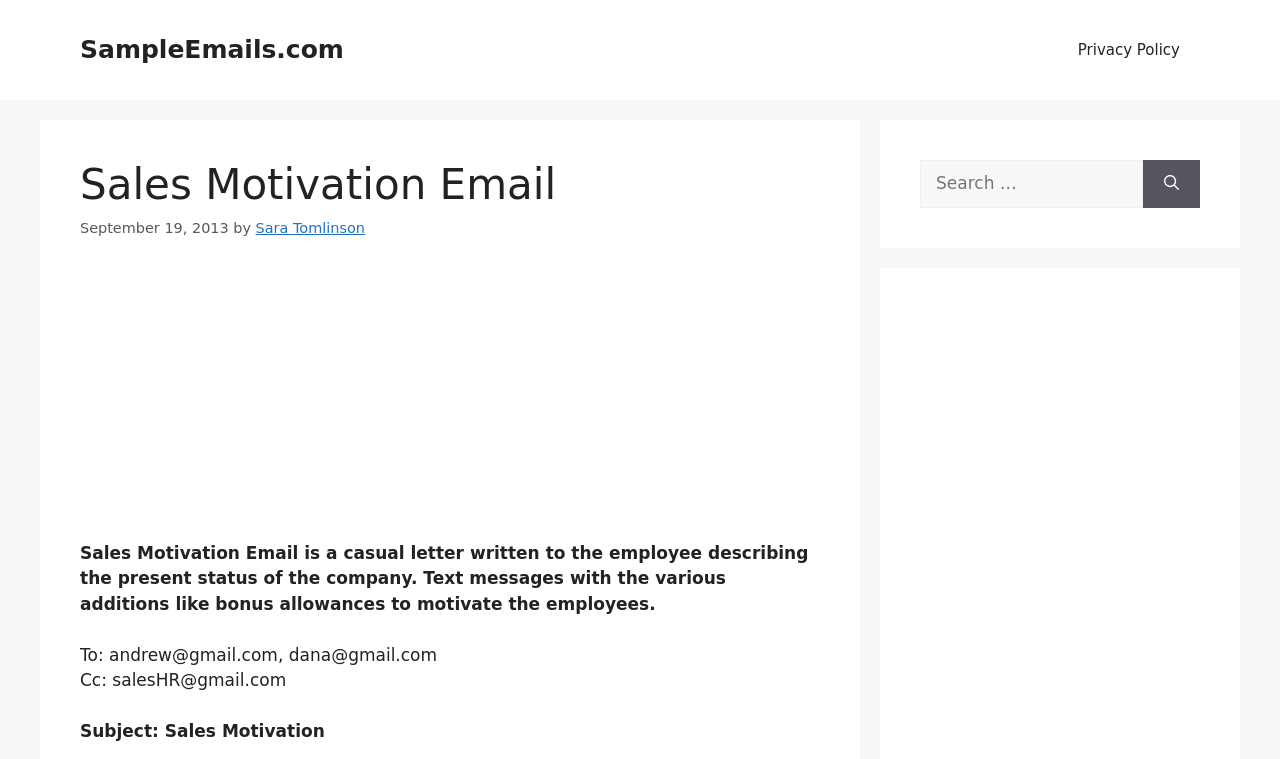Construct a comprehensive caption that outlines the webpage's structure and content.

The webpage is about a sample sales motivation email, with the title "Sales Motivation Email | Sample Letter to Motivate Sale Team" at the top. Below the title, there is a banner with a link to "SampleEmails.com" on the left side, and a navigation menu on the right side with a link to "Privacy Policy". 

Under the banner, there is a header section with a heading "Sales Motivation Email" on the left side, accompanied by the date "September 19, 2013" and the author's name "Sara Tomlinson" on the right side. 

The main content of the webpage is a sample email, which is a casual letter written to employees describing the company's current status and motivating them with bonus allowances. The email includes the recipient's email addresses, "andrew@gmail.com" and "dana@gmail.com", and a CC recipient "salesHR@gmail.com". The email subject is "Sales Motivation".

On the right side of the webpage, there is a complementary section with a search box and a "Search" button, allowing users to search for specific content.